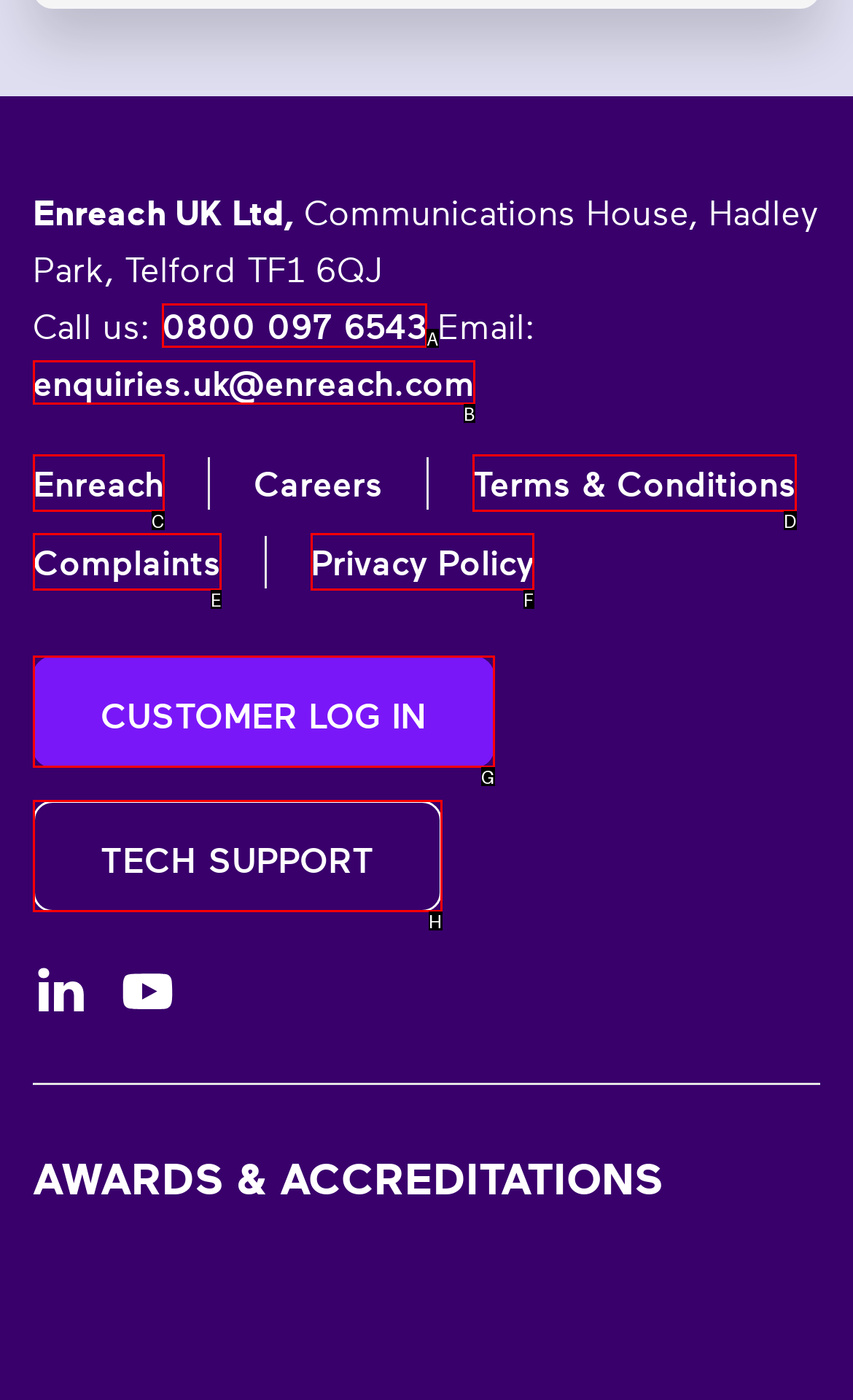Select the option that aligns with the description: billy blog – 2004-2006
Respond with the letter of the correct choice from the given options.

None